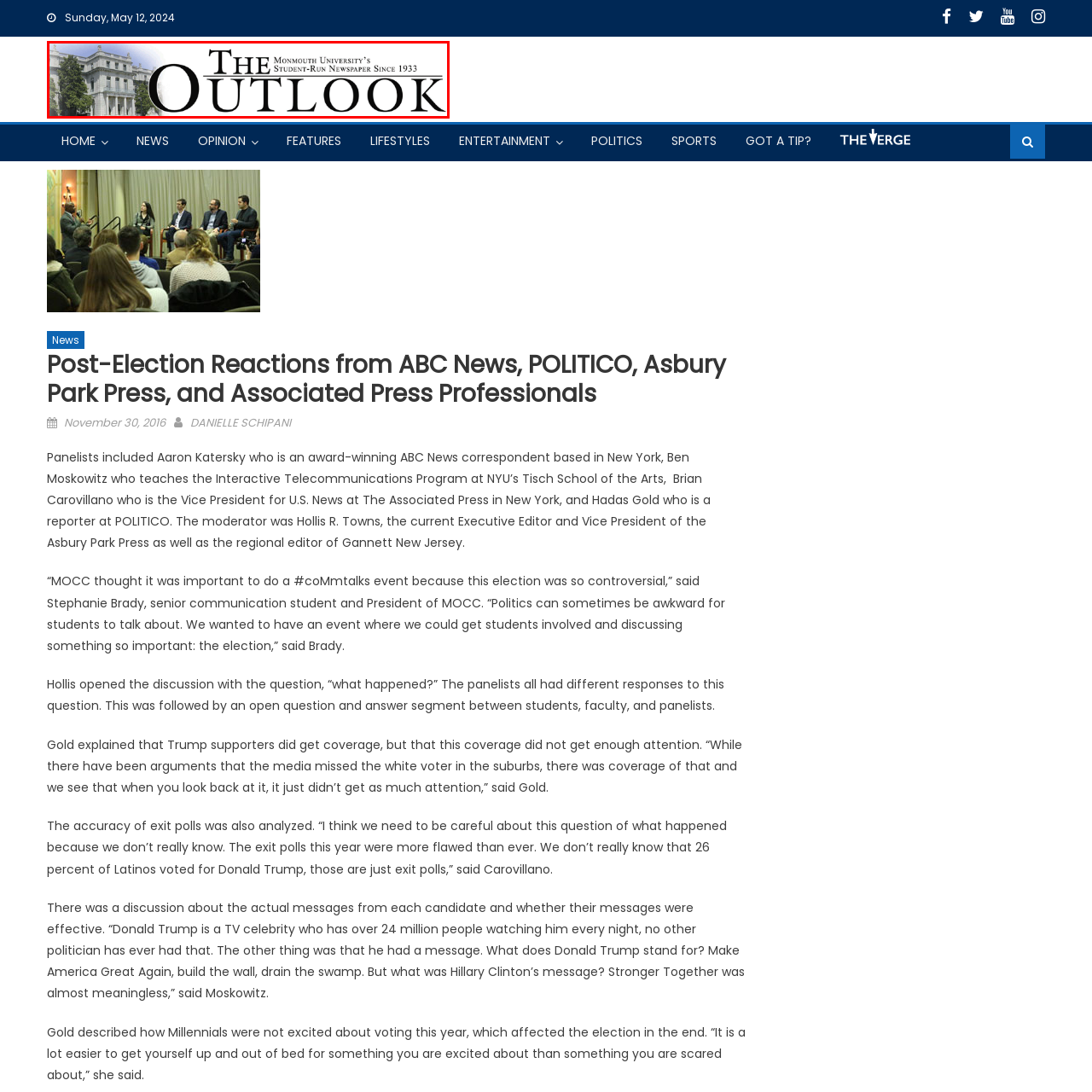Offer a detailed caption for the picture inside the red-bordered area.

The image prominently displays the heading "The Outlook," representing Monmouth University's student-run newspaper, which has been serving the community since 1933. The design incorporates a stylish font with a classic architectural backdrop, evoking a sense of tradition and academic heritage. This visual serves as an inviting entrance to the important discussions and reactions regarding the recent election, emphasizing the newspaper's role in providing insightful coverage and analysis from various media professionals. The inclusion of "Student-Run Newspaper" highlights the publication's commitment to student involvement and perspective in news reporting.